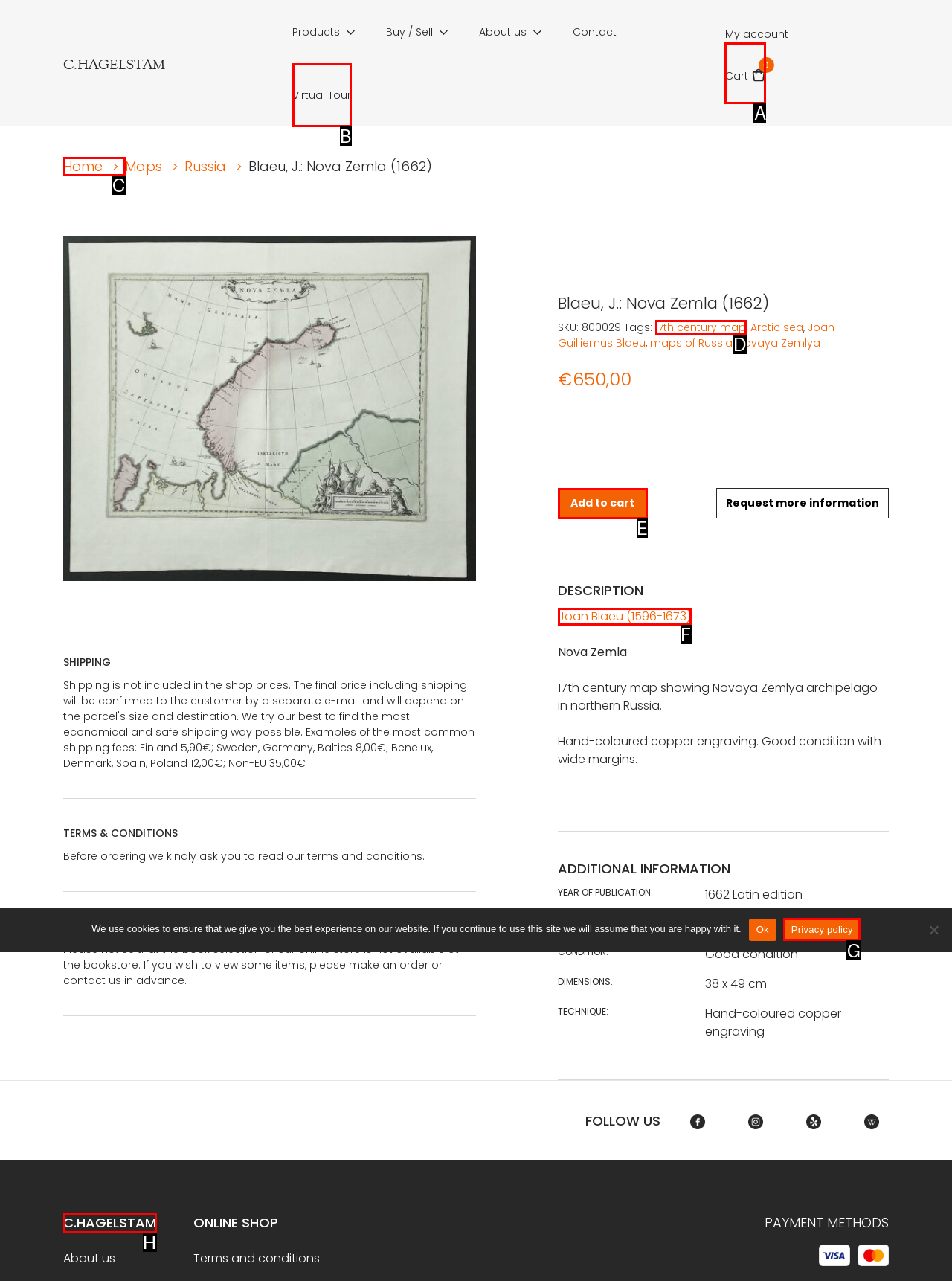Identify the correct option to click in order to complete this task: Add the item to cart
Answer with the letter of the chosen option directly.

E